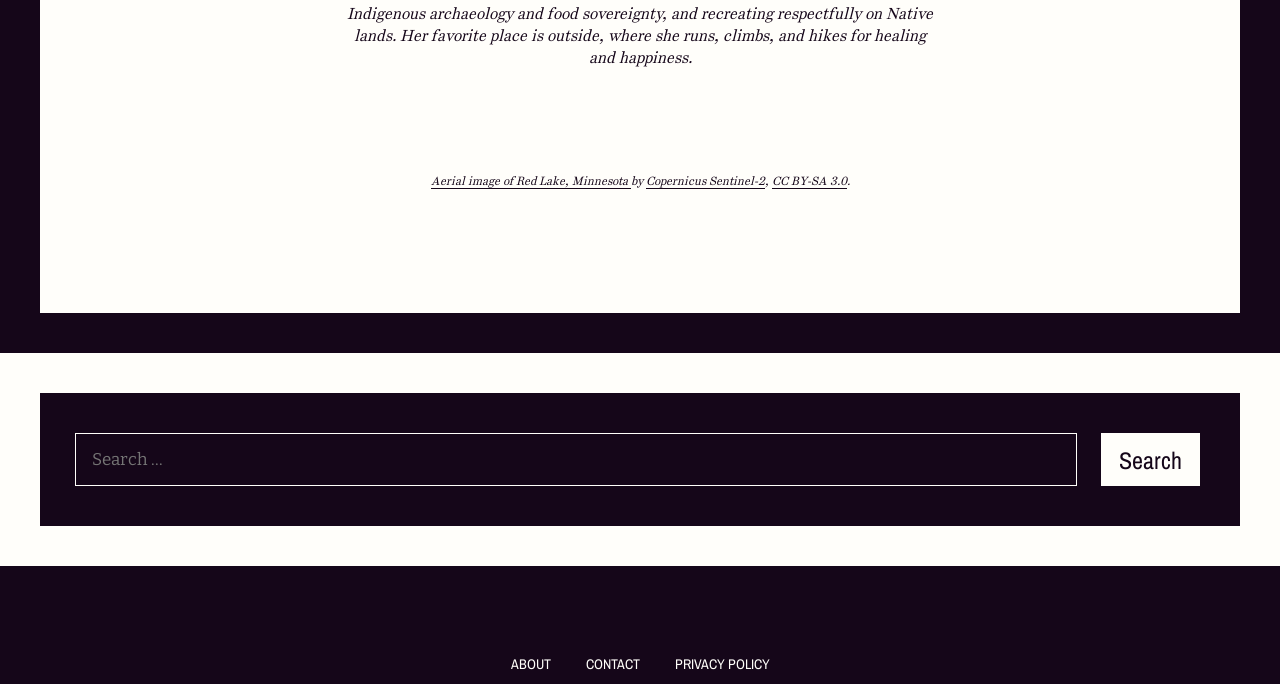Please indicate the bounding box coordinates for the clickable area to complete the following task: "Click on ABOUT". The coordinates should be specified as four float numbers between 0 and 1, i.e., [left, top, right, bottom].

[0.399, 0.958, 0.43, 0.986]